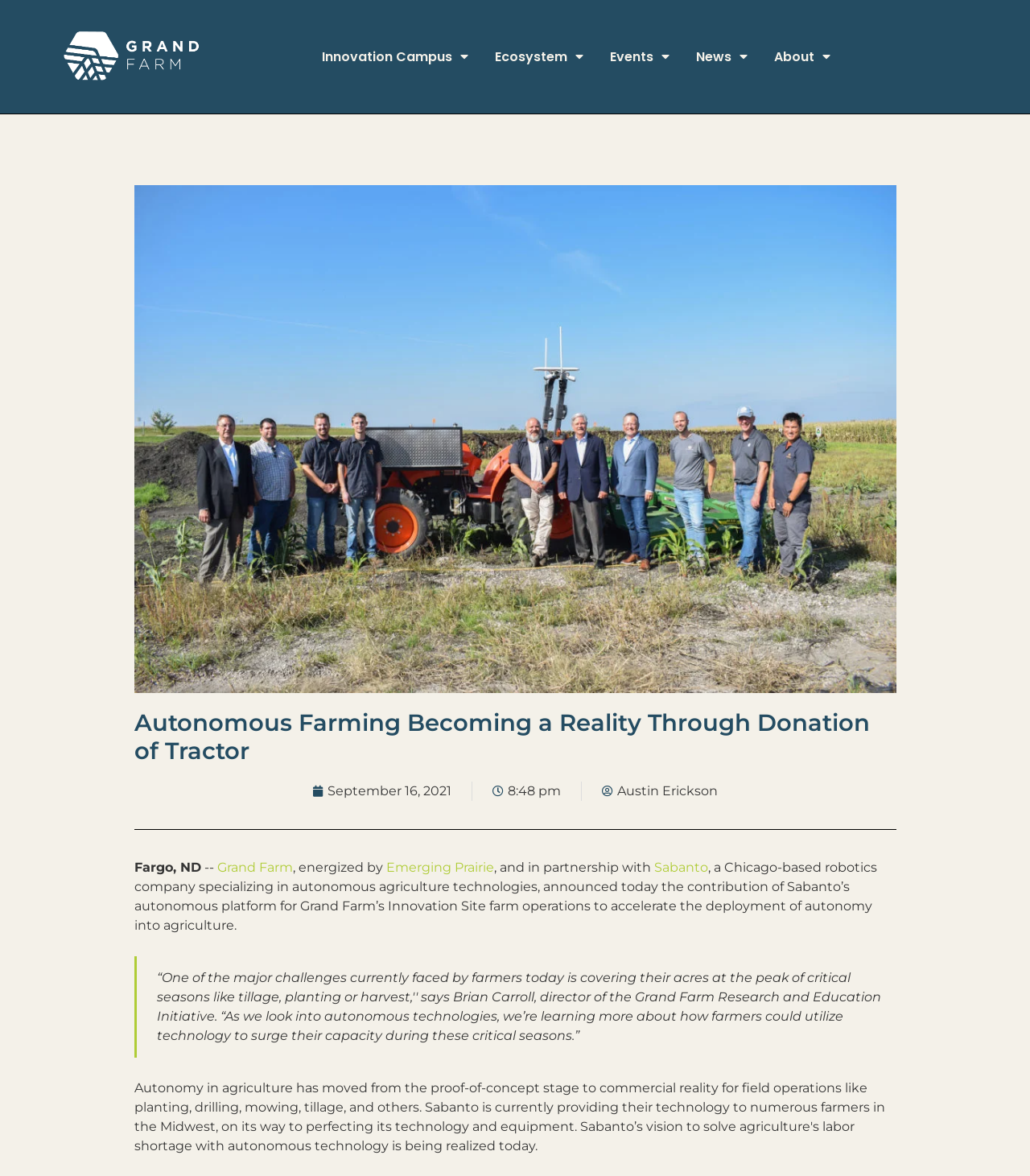Use a single word or phrase to answer the question:
What is the date of the announcement?

September 16, 2021